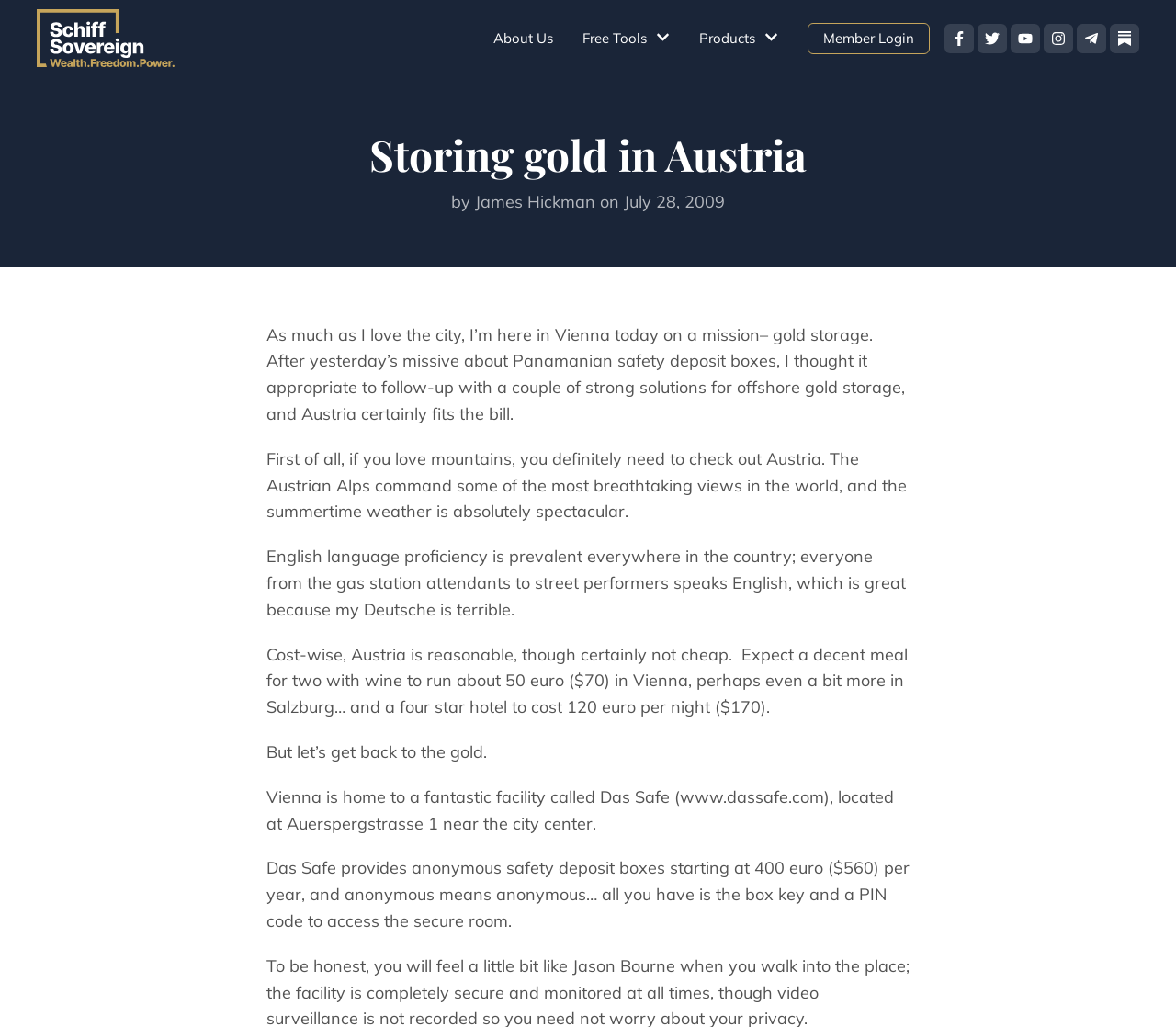What is the cost of a four-star hotel per night in Vienna?
Provide an in-depth and detailed explanation in response to the question.

The cost of a four-star hotel per night in Vienna is mentioned in the text as 'a four star hotel to cost 120 euro per night ($170)'.